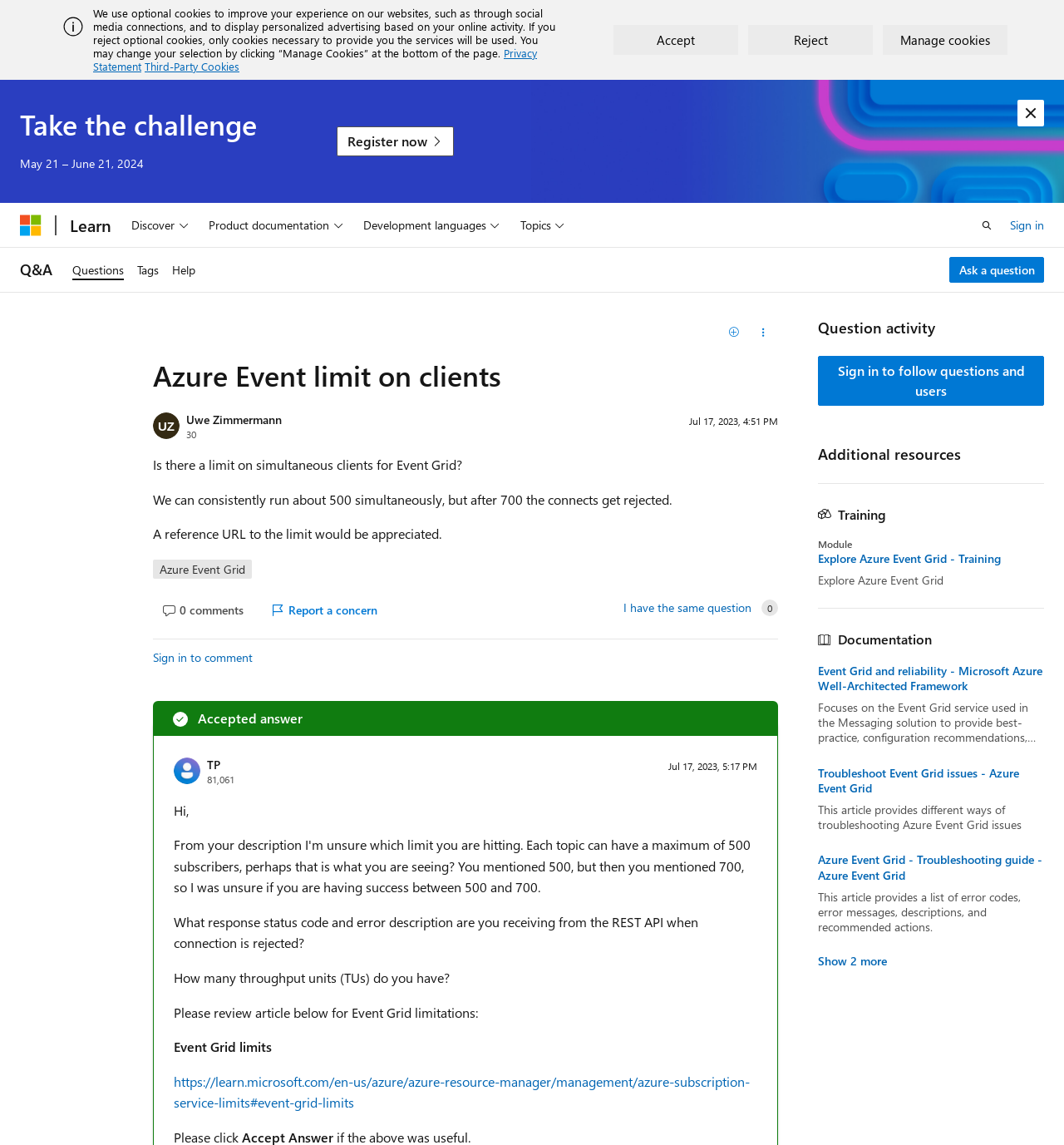Locate the bounding box coordinates of the clickable area to execute the instruction: "Search". Provide the coordinates as four float numbers between 0 and 1, represented as [left, top, right, bottom].

[0.912, 0.183, 0.943, 0.21]